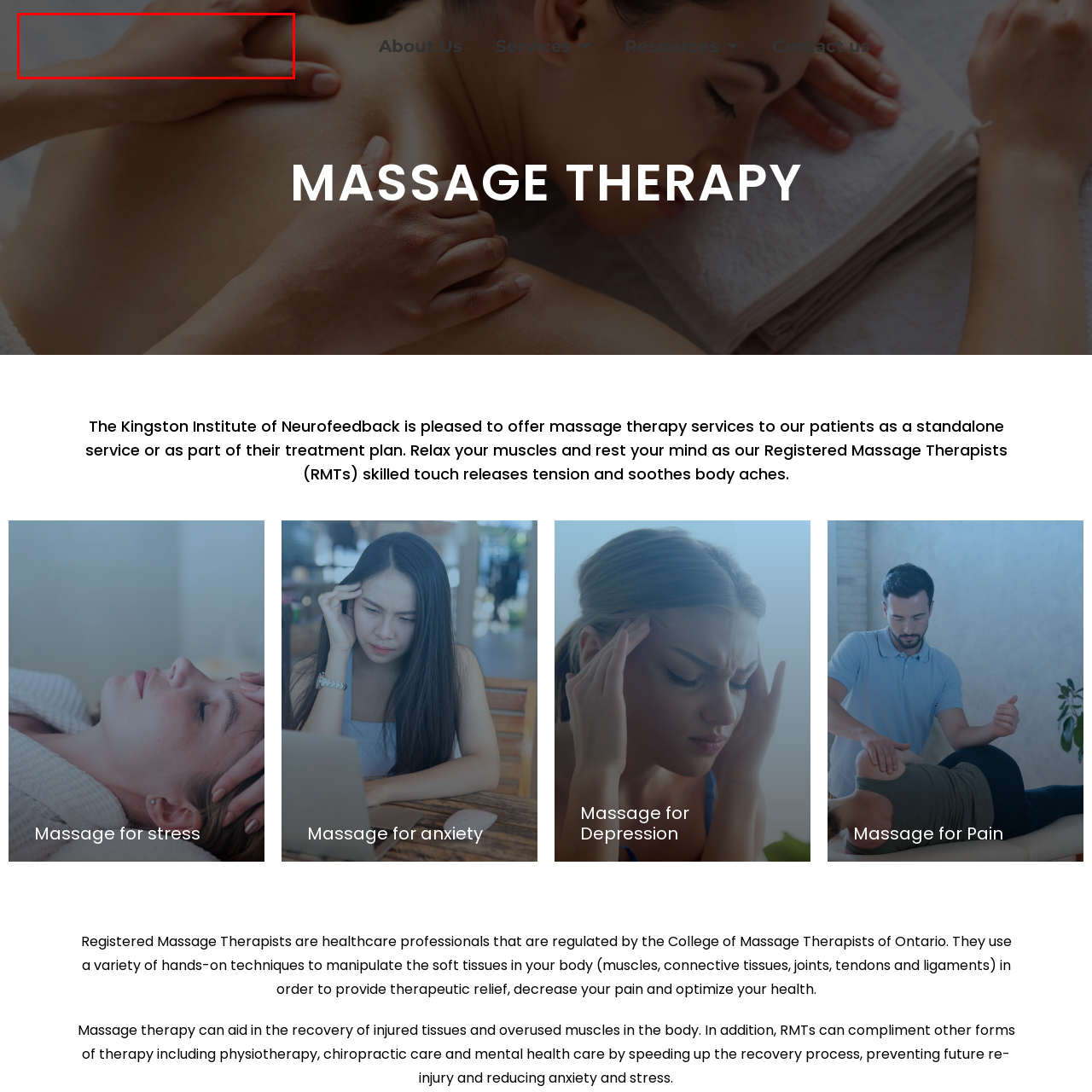Give a detailed description of the image area outlined by the red box.

This image appears to feature a close-up of a hand, possibly demonstrating a technique related to massage therapy. The context suggests a focus on relaxation and therapeutic touch, emphasizing the importance of skilled hands in relieving tension and promoting wellness. This aligns with services provided by Registered Massage Therapists (RMTs), who utilize various techniques to manage soft tissue health, aid recovery from injuries, and enhance overall patient well-being. The image complements the theme of a massage therapy practice, highlighting the soothing and restorative aspects of their services.